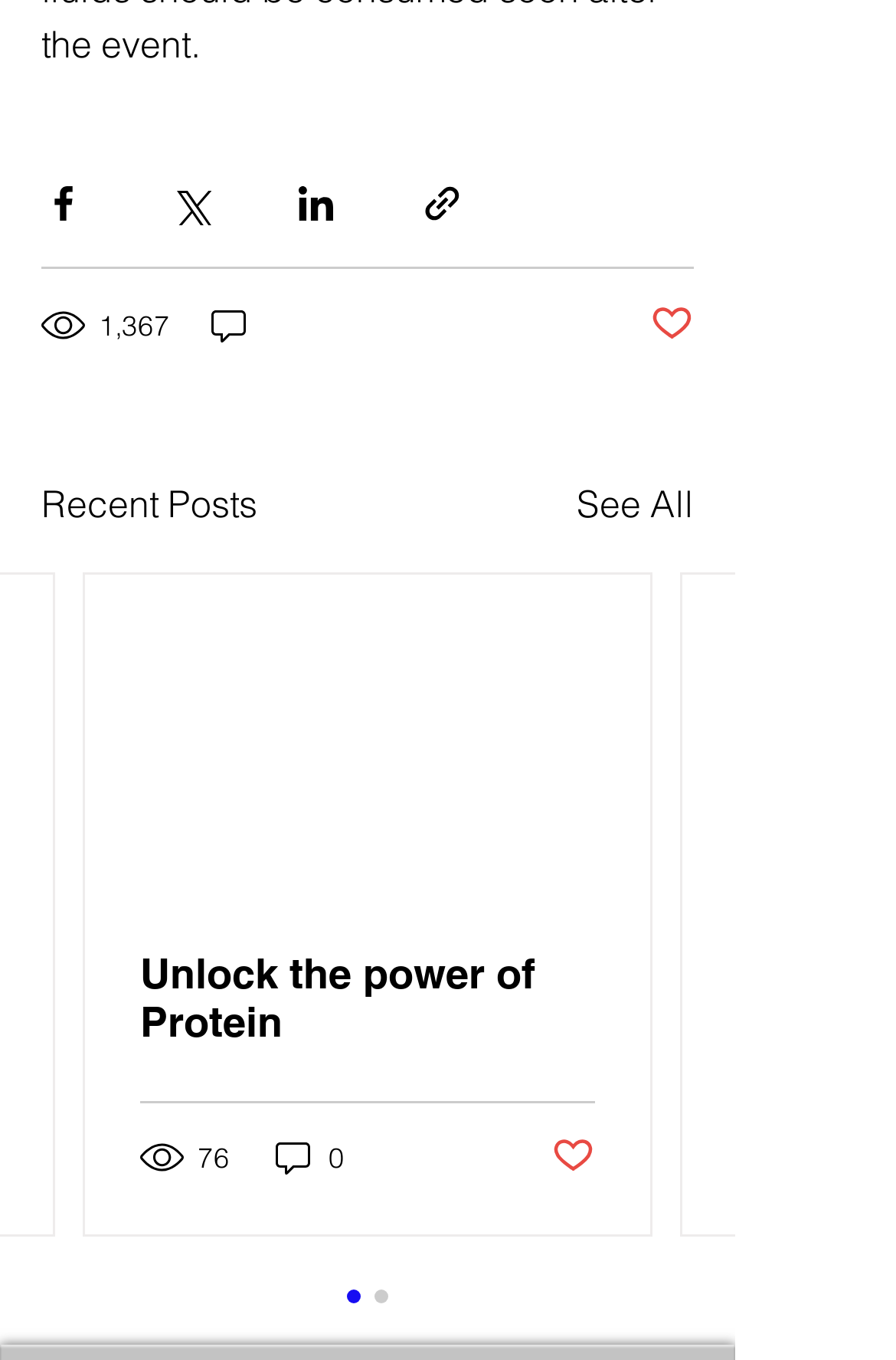Please identify the bounding box coordinates of the area that needs to be clicked to follow this instruction: "Like the post".

[0.615, 0.834, 0.664, 0.869]